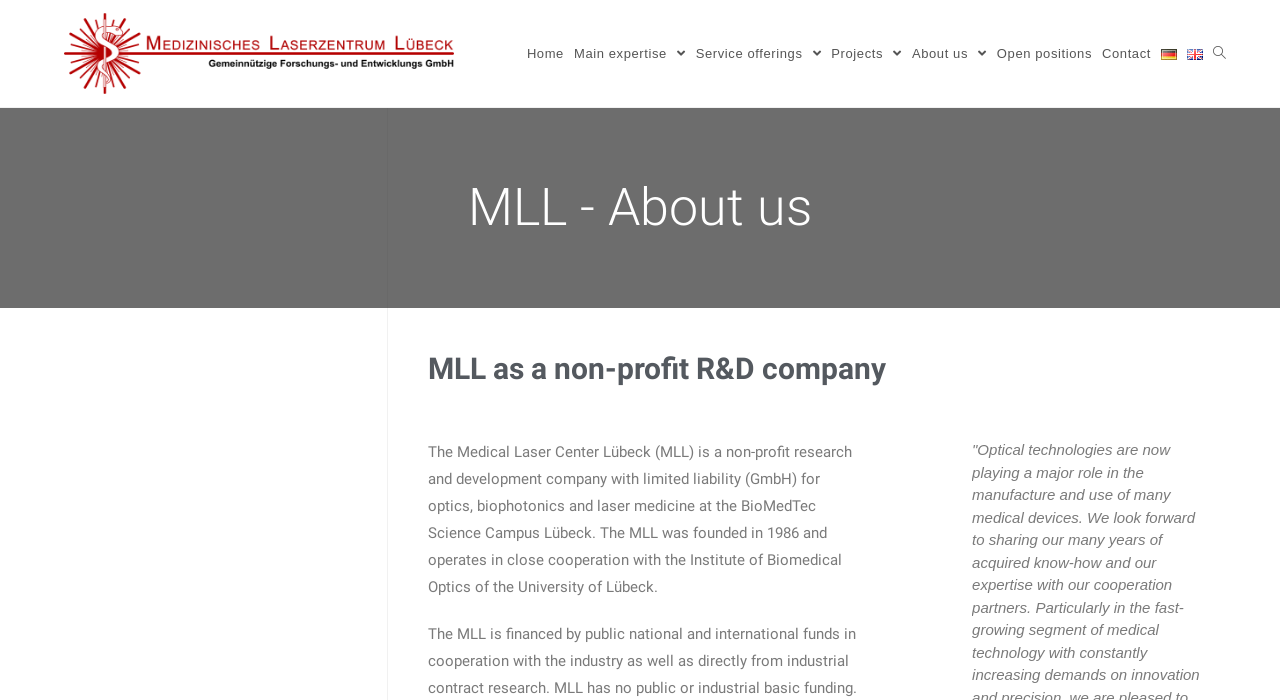Can you show the bounding box coordinates of the region to click on to complete the task described in the instruction: "Enter email and subscribe"?

None